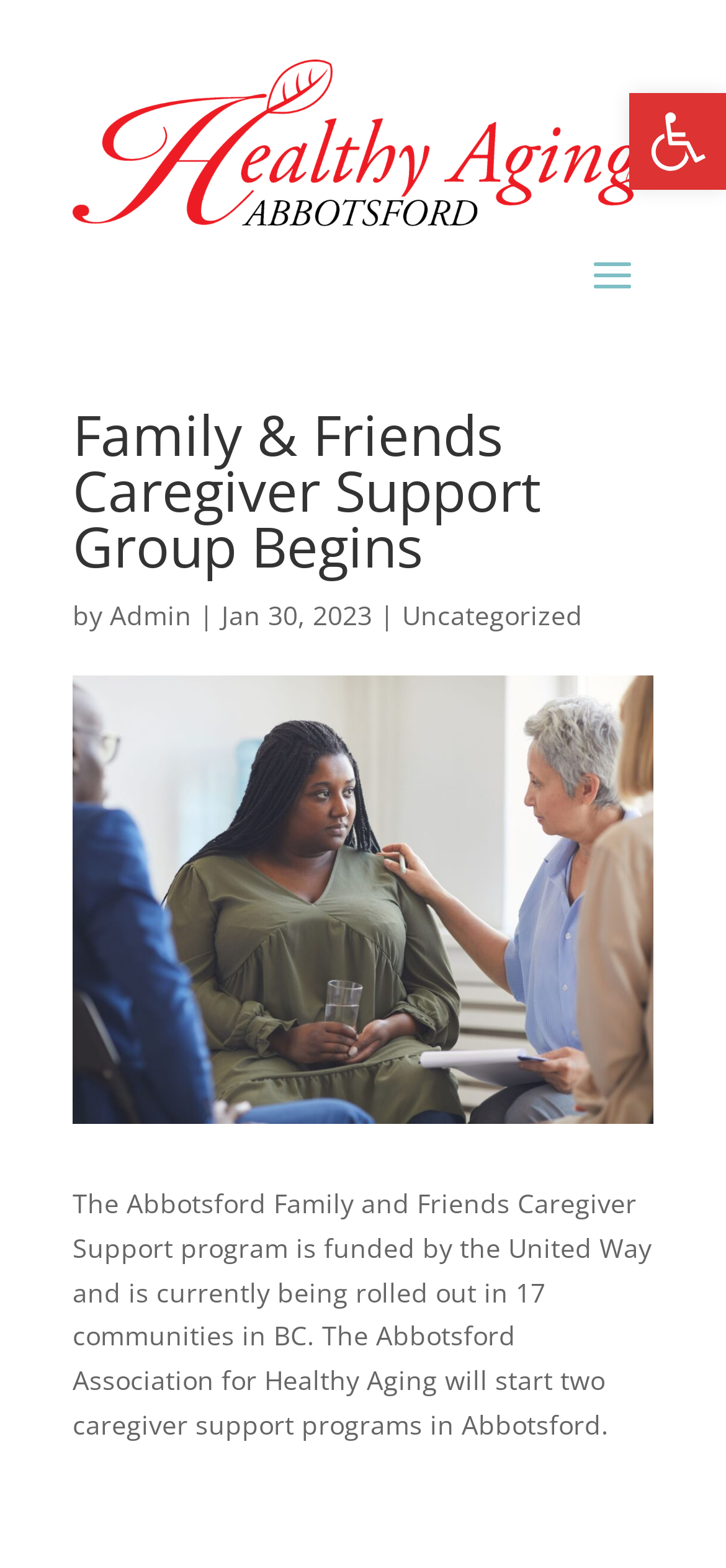What is the date of the post?
Based on the image, answer the question with as much detail as possible.

I found the answer by looking at the text content of the webpage, specifically the line that contains the date. The date is mentioned as 'Jan 30, 2023'.